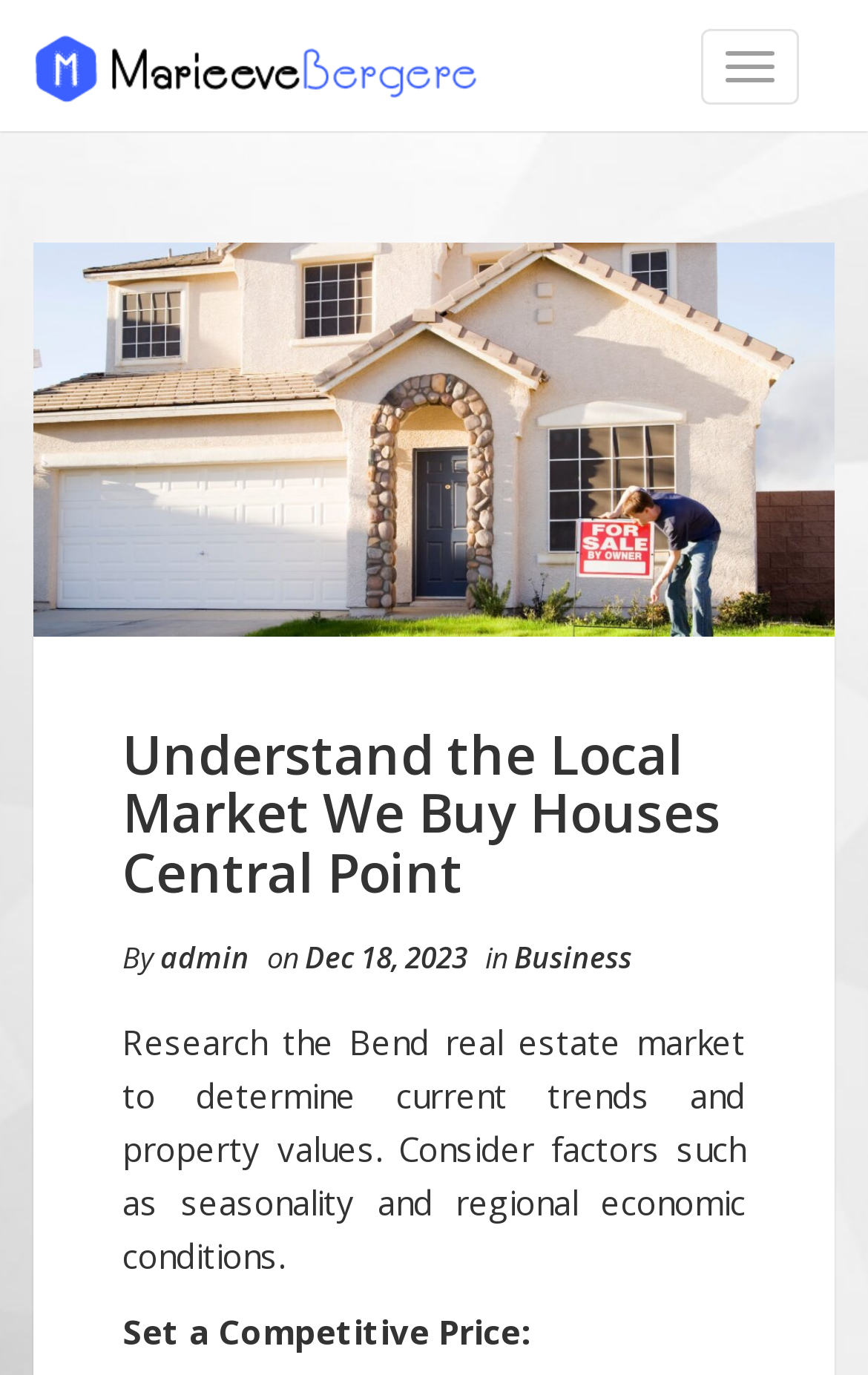Carefully examine the image and provide an in-depth answer to the question: What is the purpose of researching the Bend real estate market?

According to the webpage, researching the Bend real estate market is necessary to determine current trends and property values, which is an important factor to consider when selling a house.